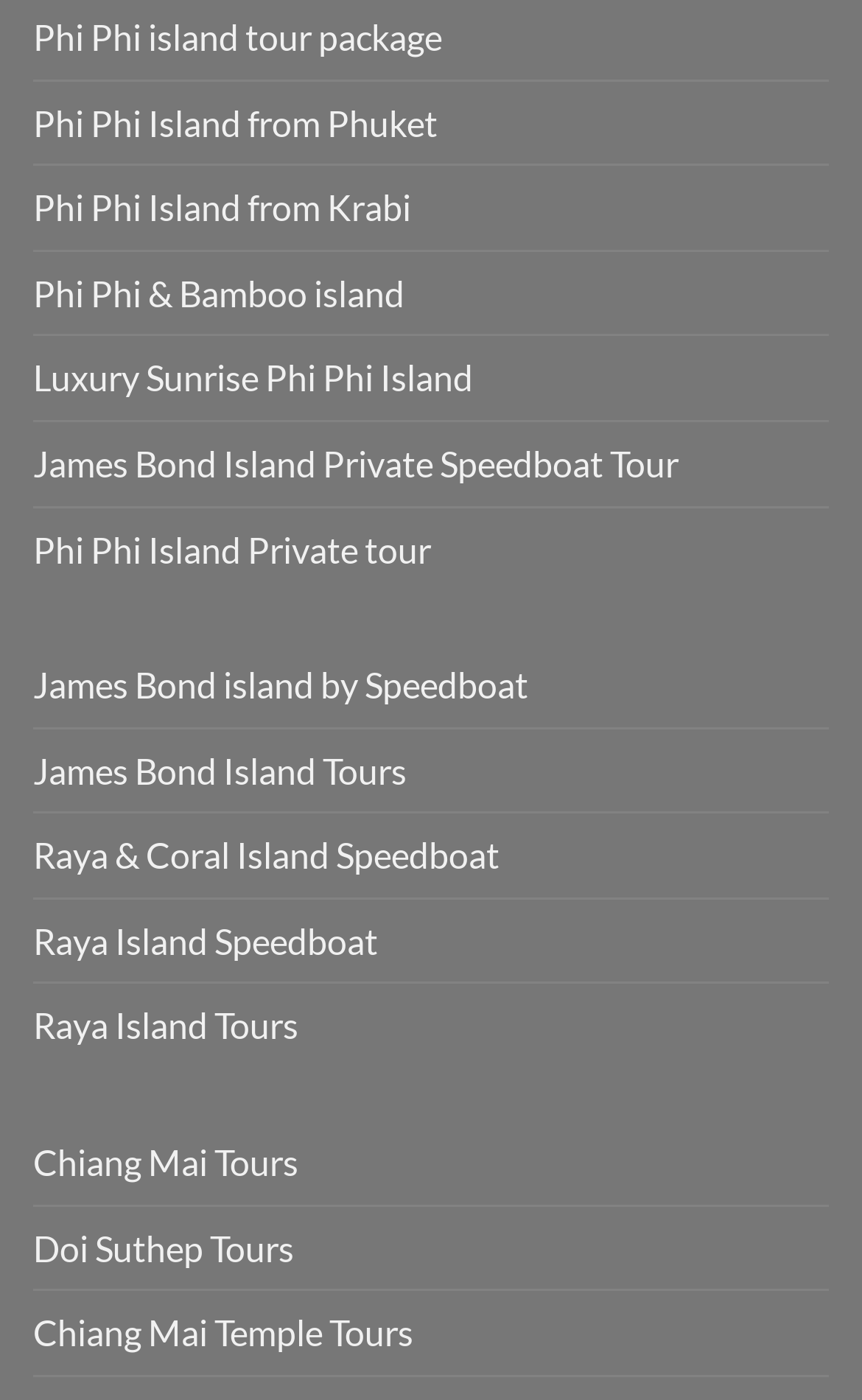Respond to the question with just a single word or phrase: 
How many tour options are available?

15